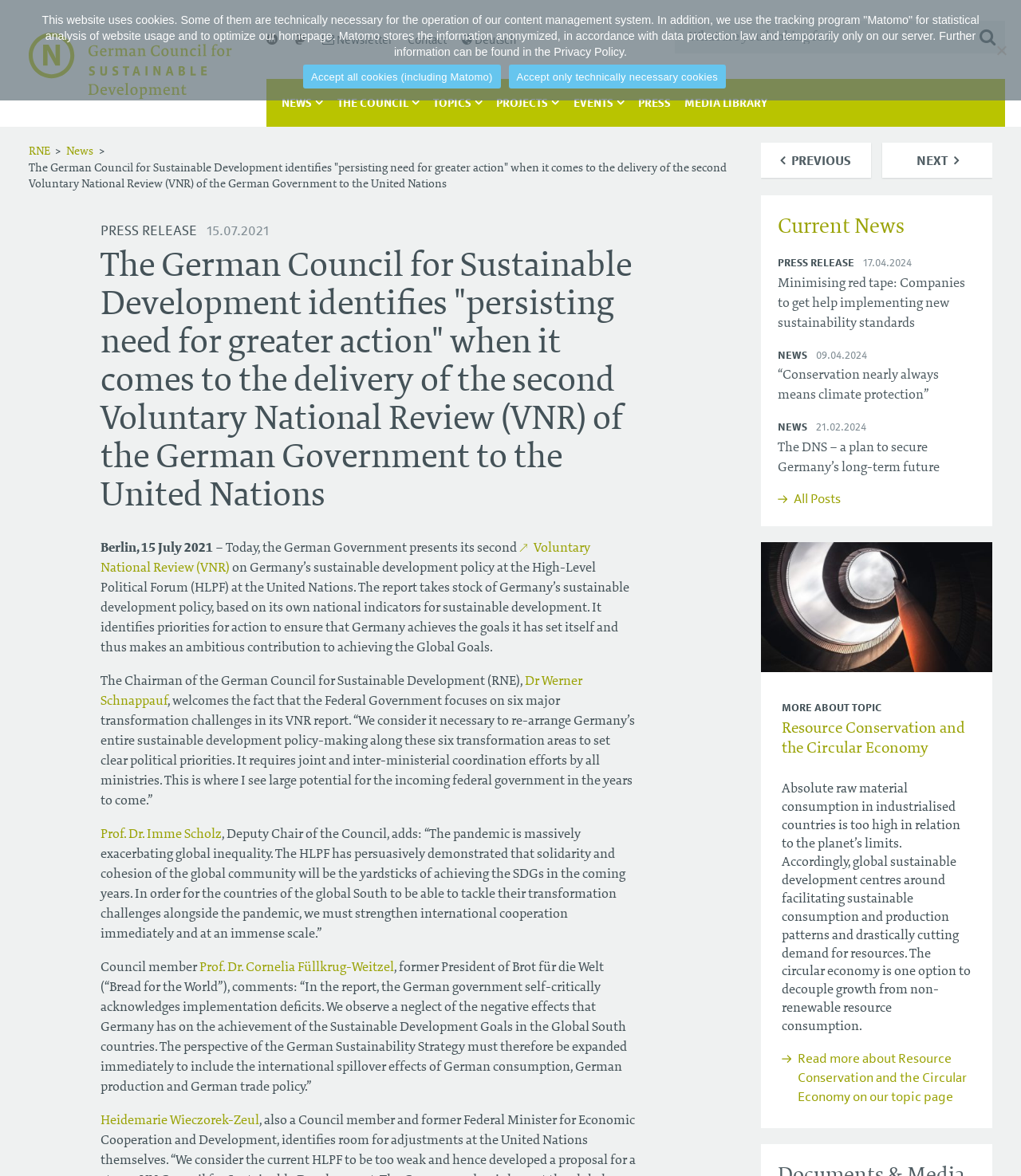How many news articles are displayed on the webpage?
From the details in the image, answer the question comprehensively.

I counted the number of news articles by looking at the section labeled 'Current News' and finding three separate articles with headings and dates.